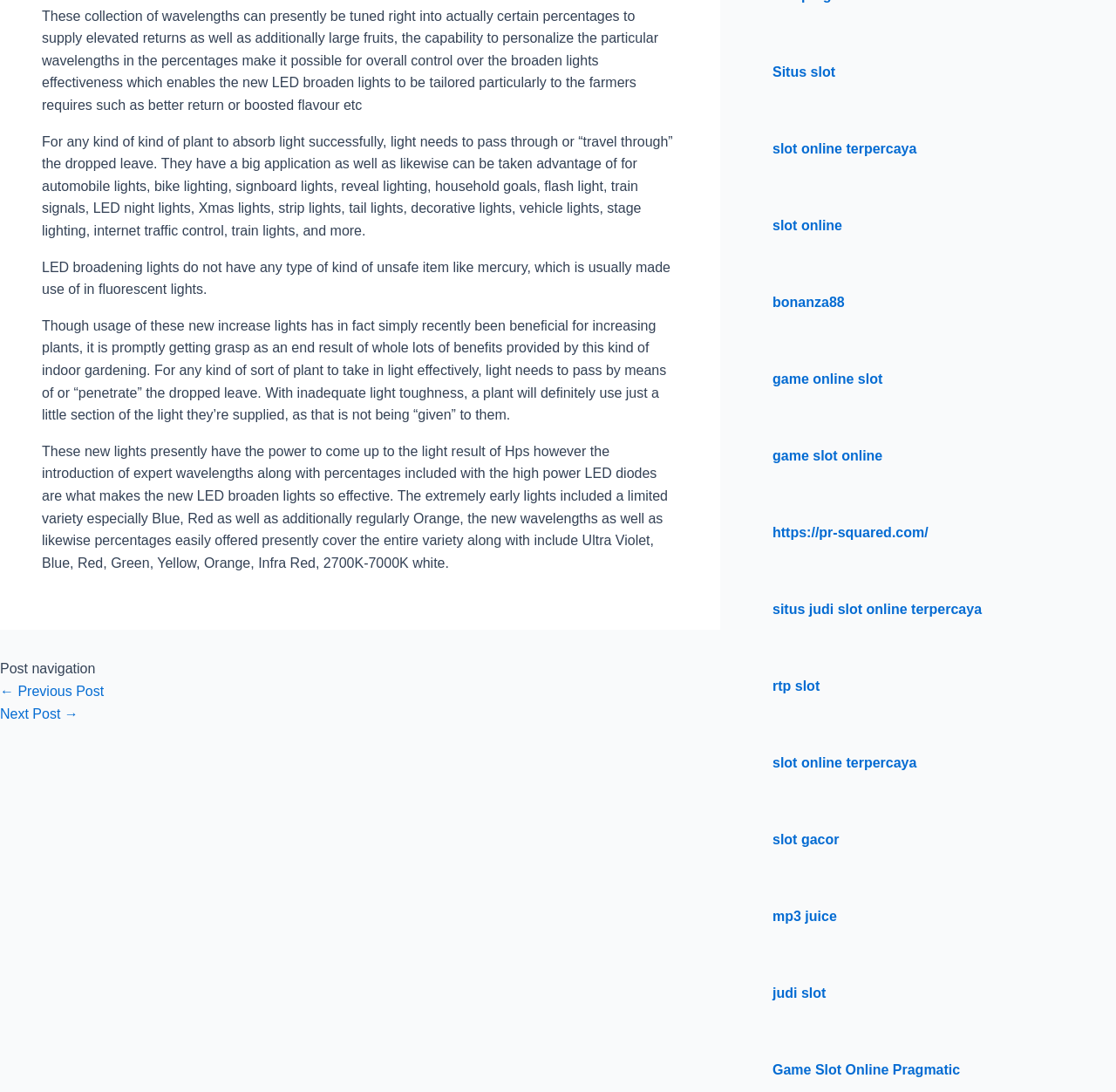What is the purpose of the 'Posts' navigation? Please answer the question using a single word or phrase based on the image.

To navigate posts